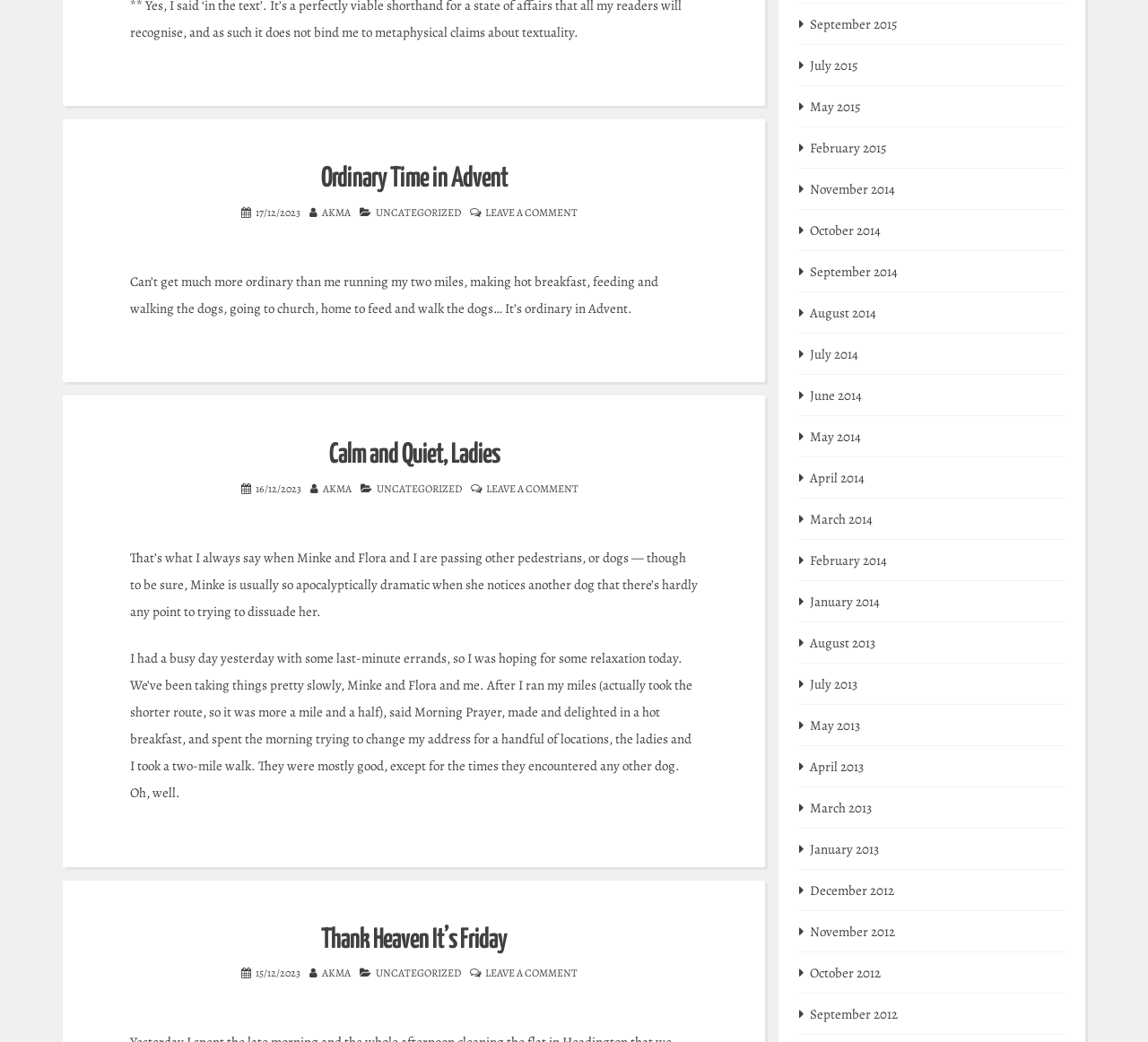What is the purpose of the links at the bottom of the page?
By examining the image, provide a one-word or phrase answer.

Archive links